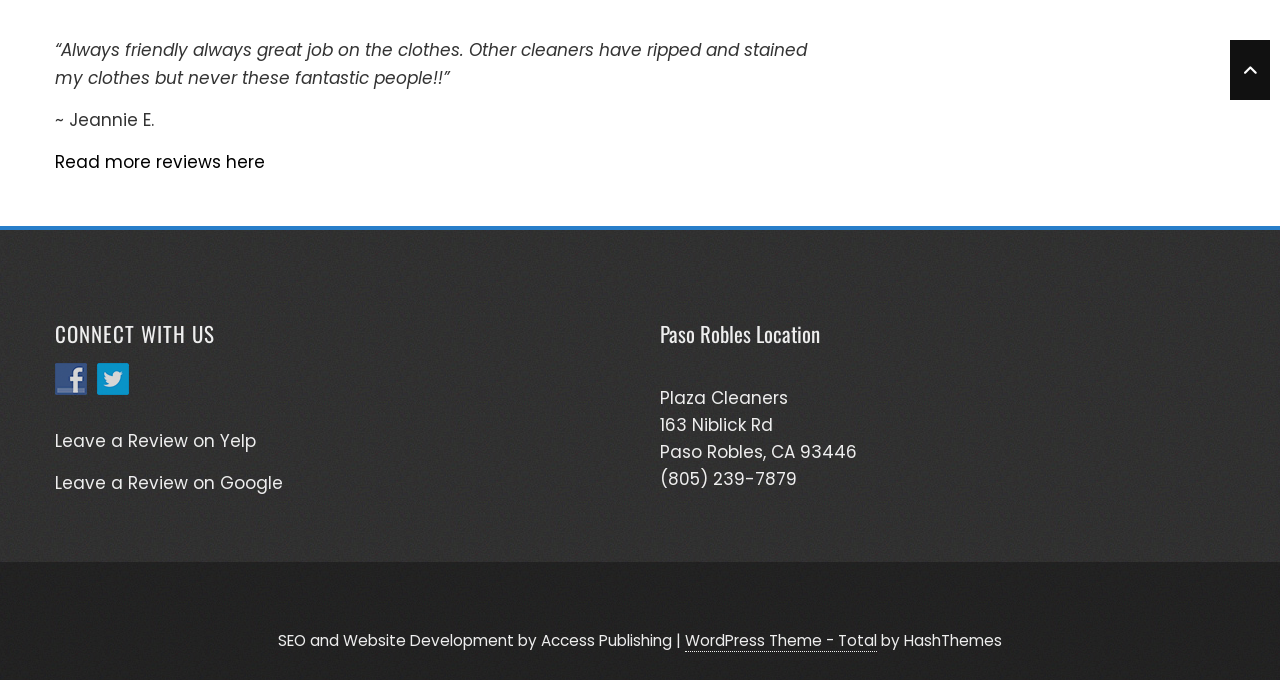What is the city where the business is located?
Provide a short answer using one word or a brief phrase based on the image.

Paso Robles